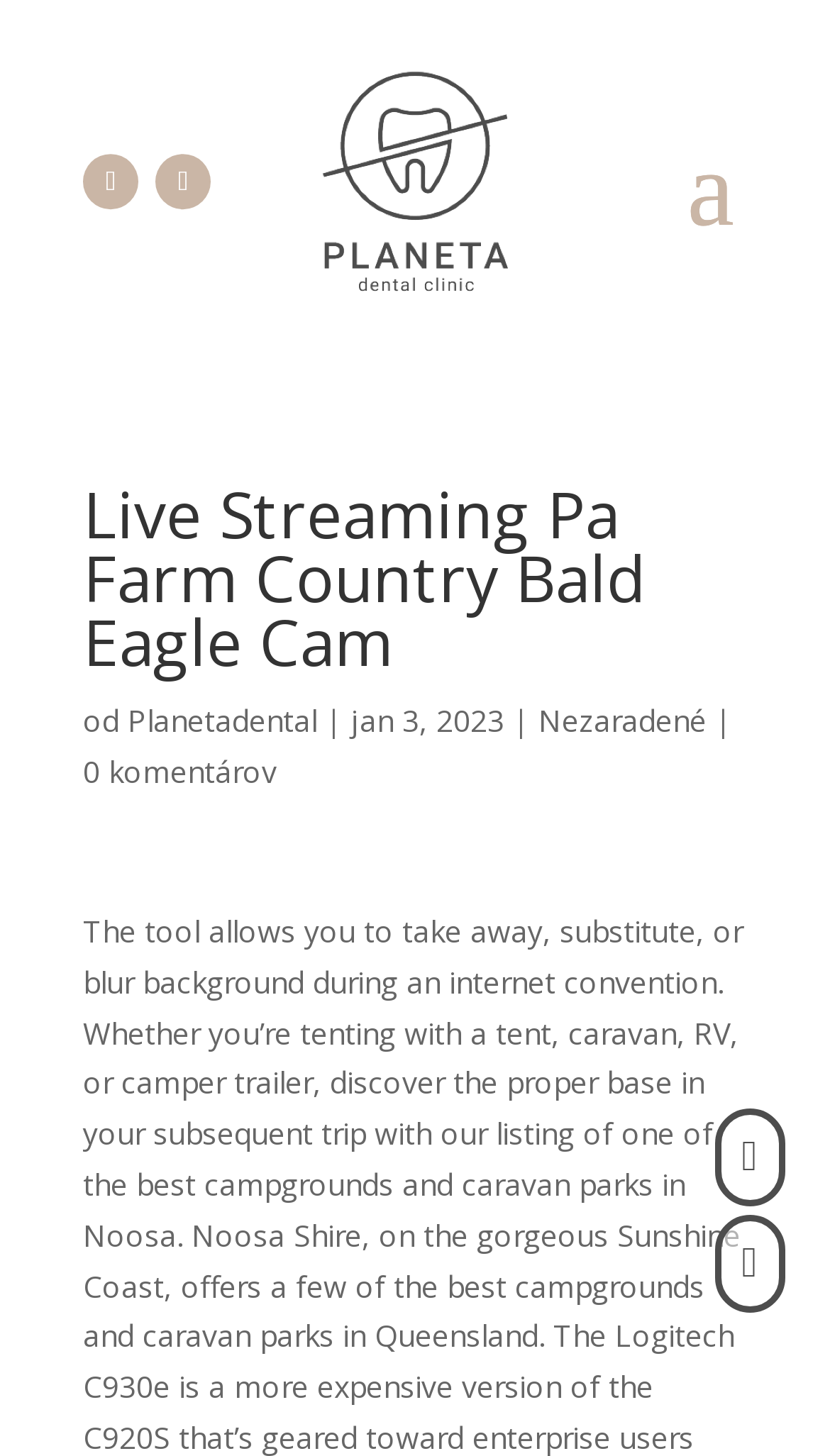Locate the bounding box of the UI element described by: "Sledova" in the given webpage screenshot.

[0.1, 0.106, 0.167, 0.144]